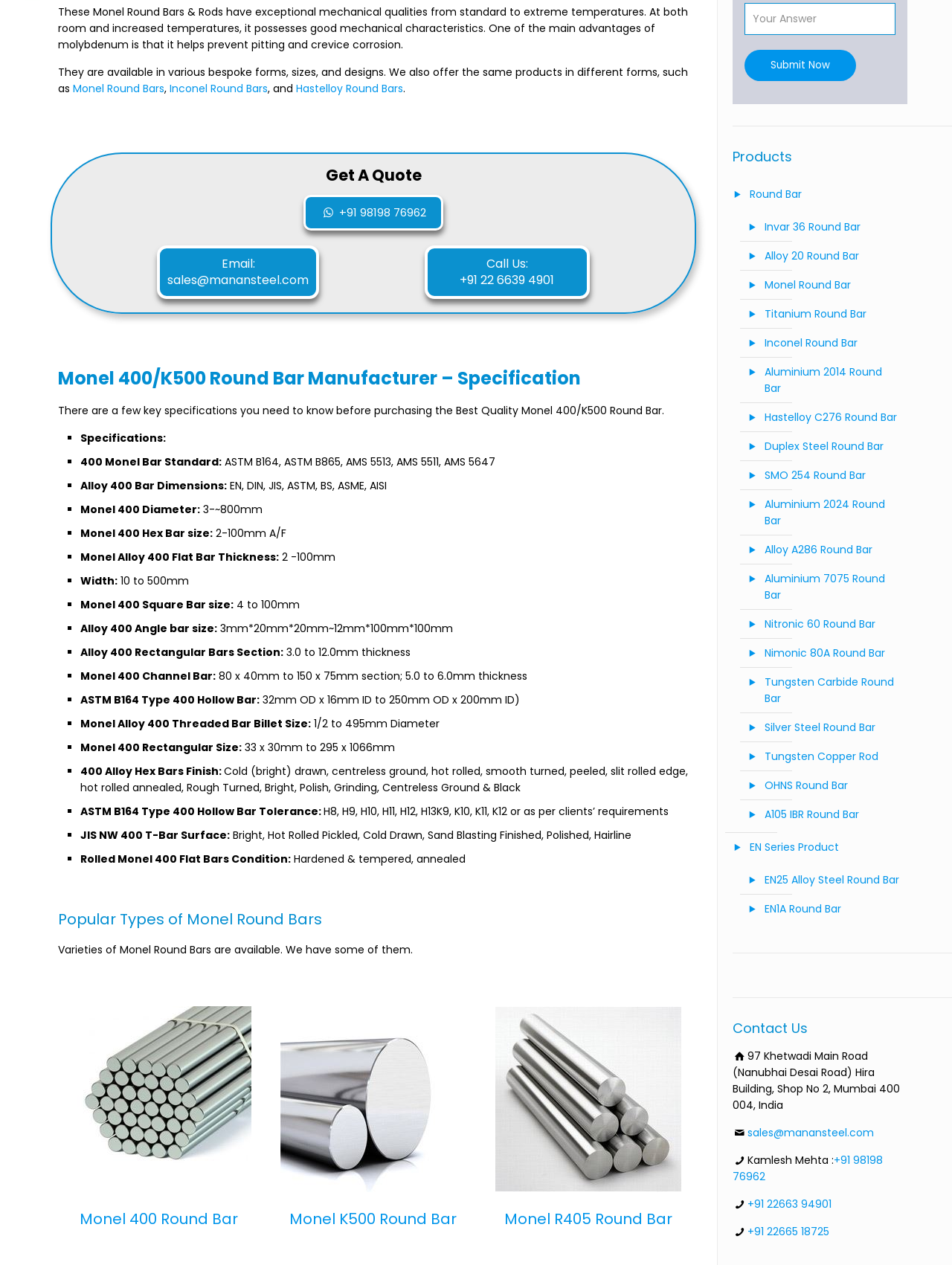What is the diameter range of Monel 400?
Please provide a comprehensive answer based on the contents of the image.

The webpage provides specifications of Monel 400, including its diameter range. According to the webpage, the diameter range of Monel 400 is 3-800mm.